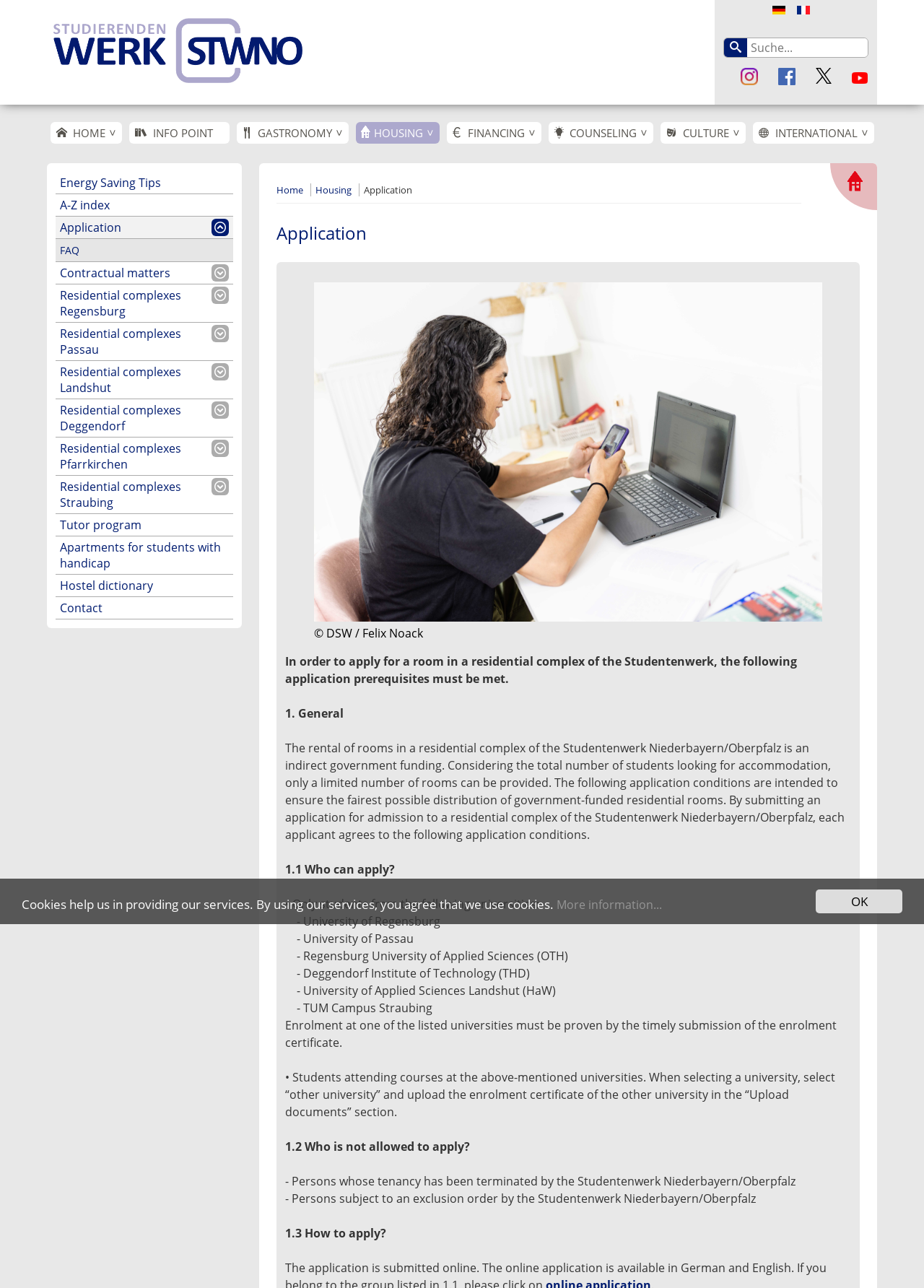Determine the bounding box of the UI element mentioned here: "More information...". The coordinates must be in the format [left, top, right, bottom] with values ranging from 0 to 1.

[0.602, 0.696, 0.716, 0.708]